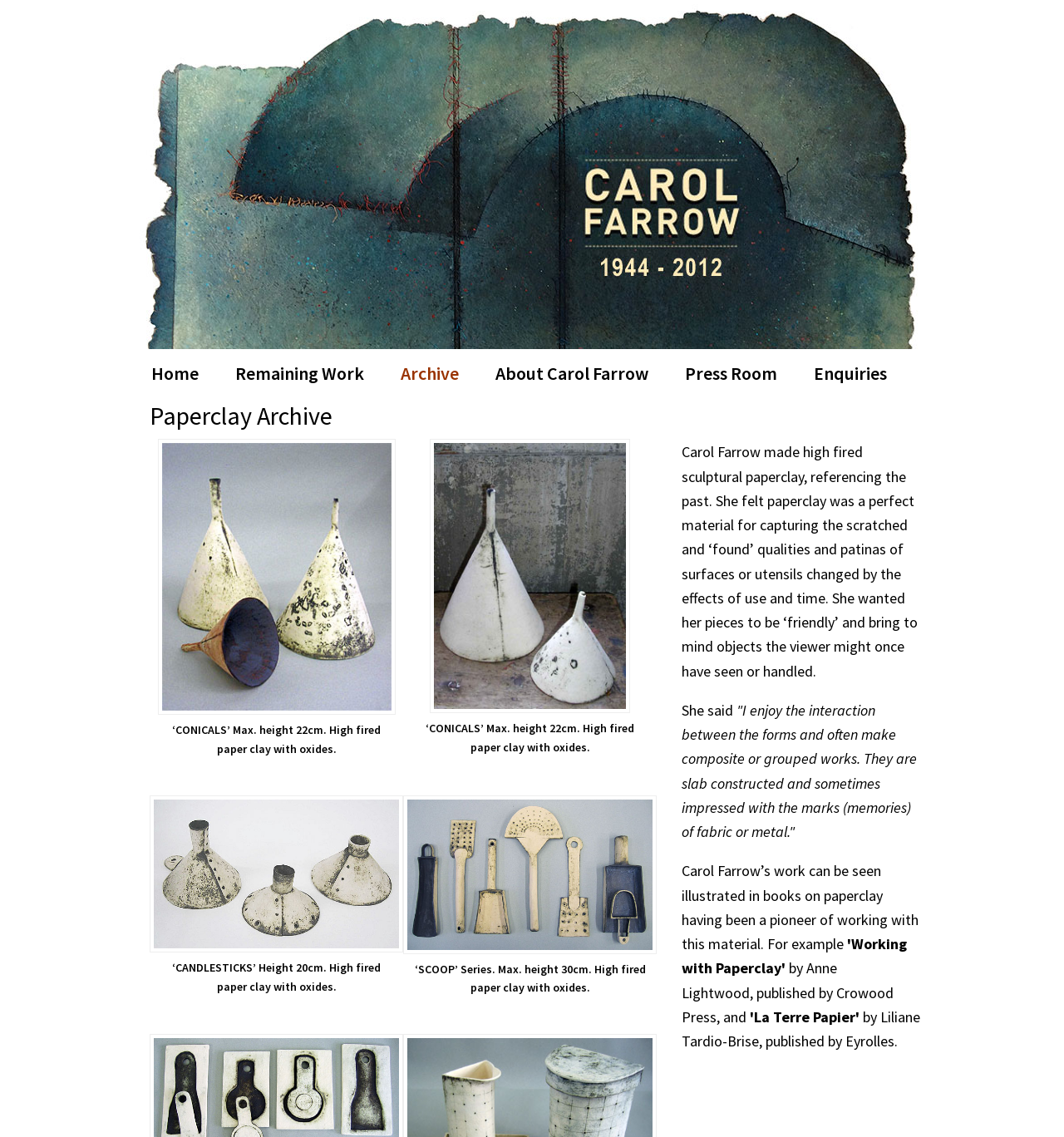Show the bounding box coordinates for the HTML element described as: "Remaining Work".

[0.22, 0.311, 0.372, 0.345]